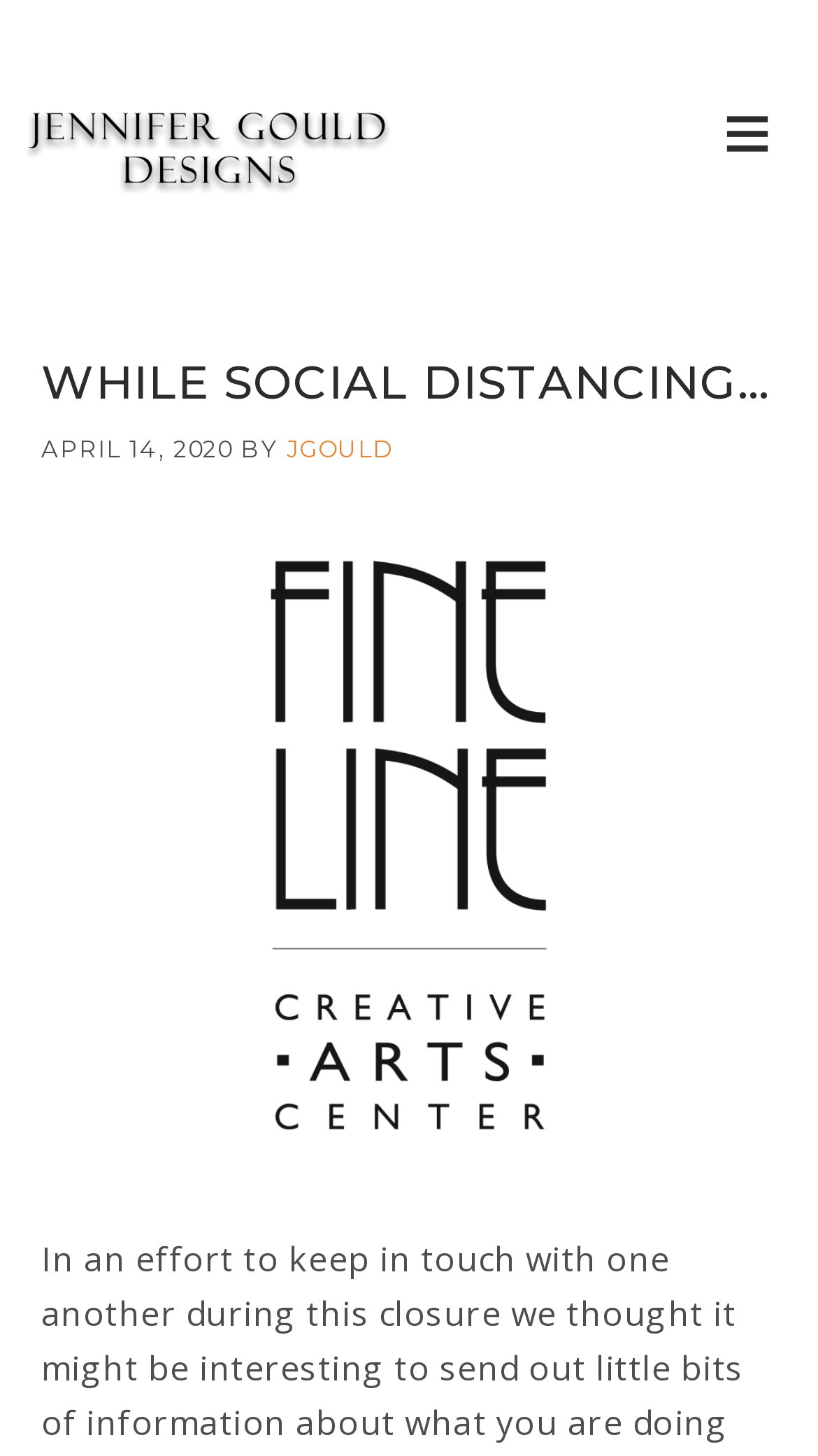What type of content is below the header?
Using the image as a reference, give a one-word or short phrase answer.

Image